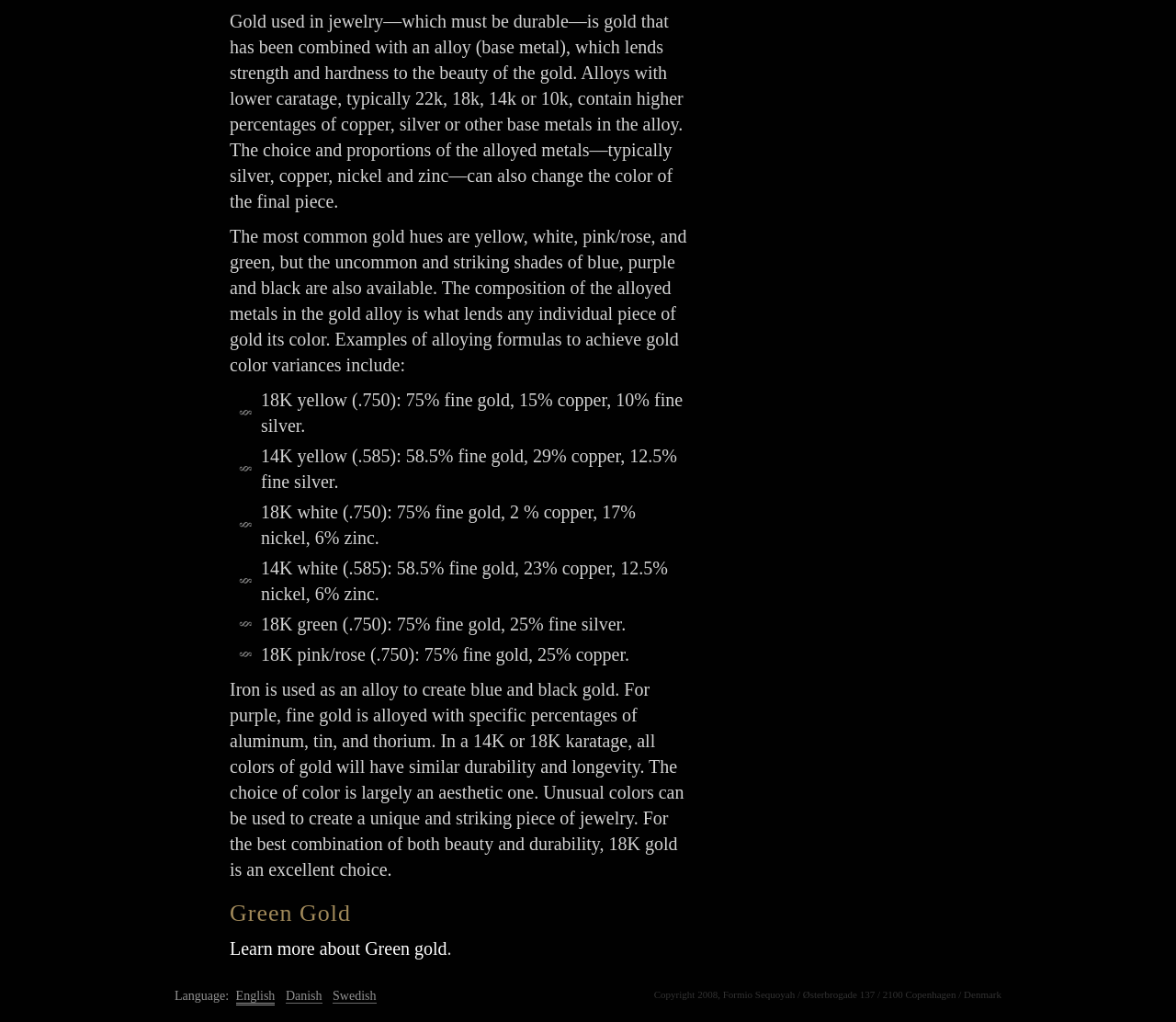Respond with a single word or phrase for the following question: 
What is the composition of 18K yellow gold?

75% gold, 15% copper, 10% silver